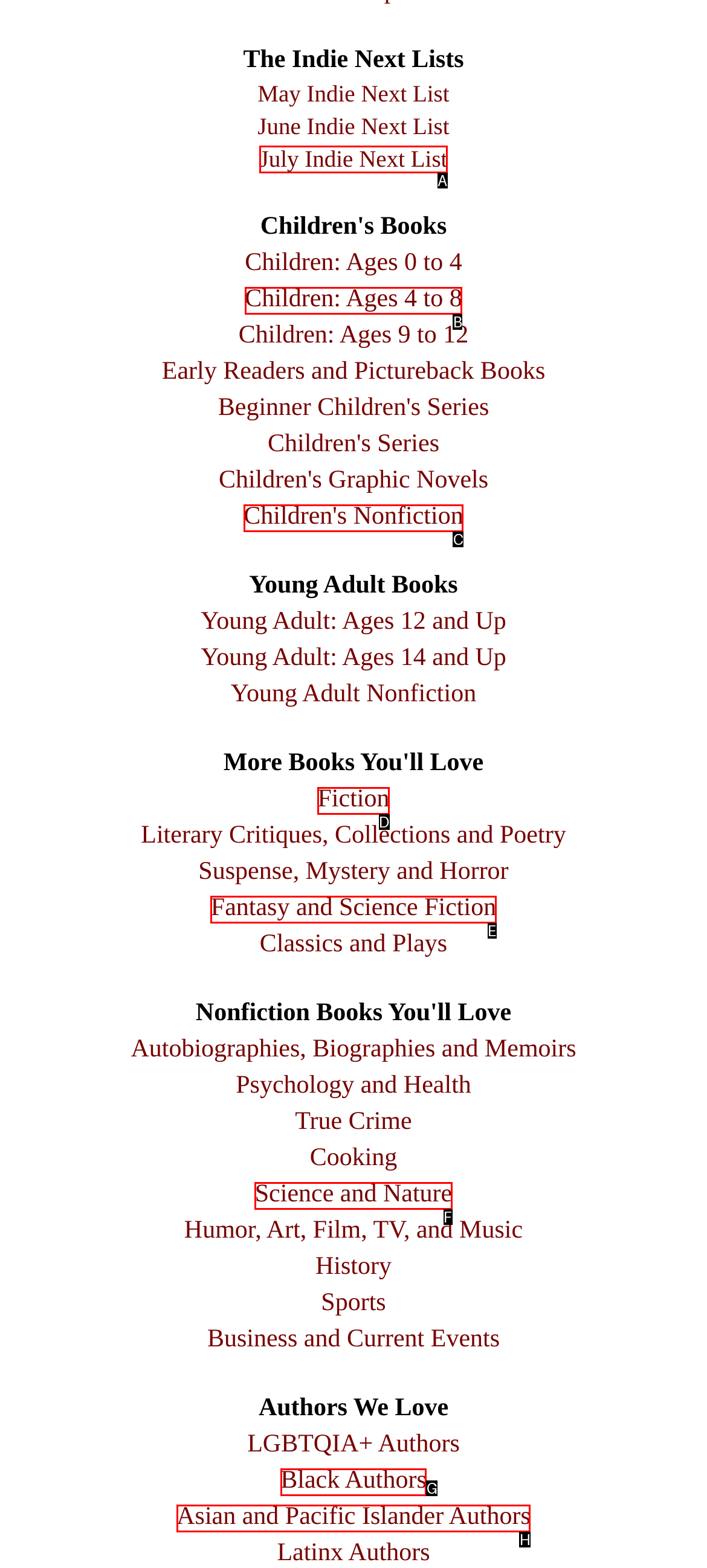From the options shown, which one fits the description: Asian and Pacific Islander Authors? Respond with the appropriate letter.

H